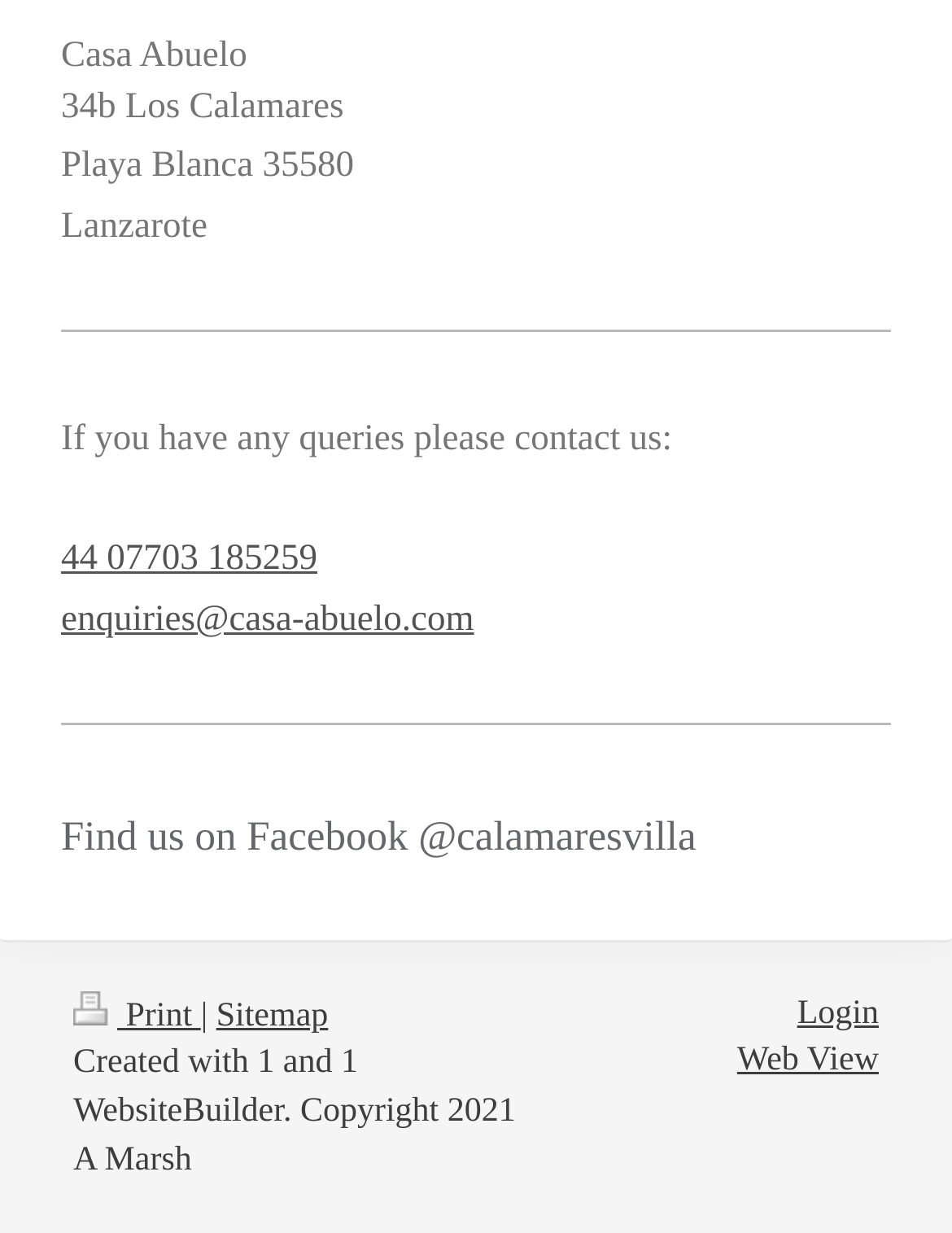What social media platform can you find the villa on? Look at the image and give a one-word or short phrase answer.

Facebook